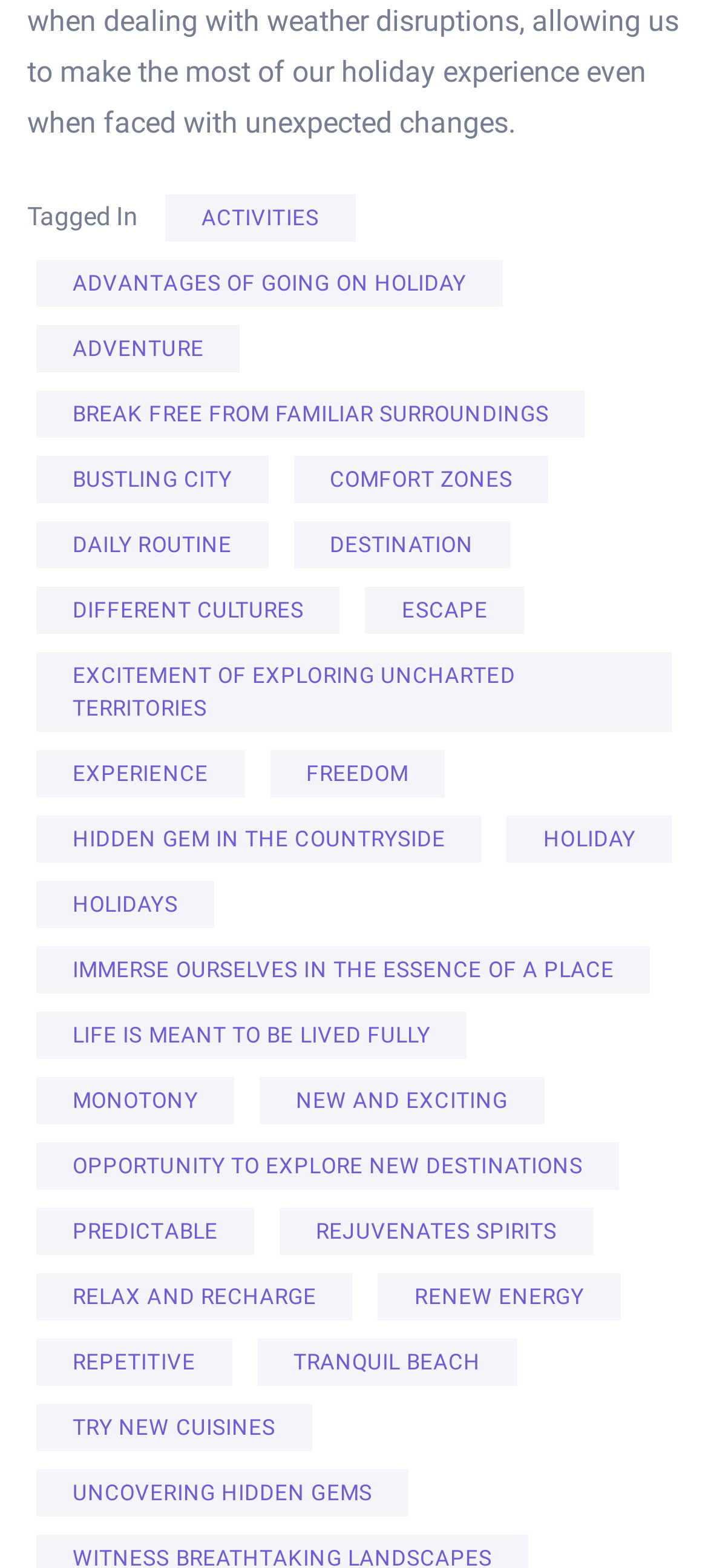Bounding box coordinates should be in the format (top-left x, top-left y, bottom-right x, bottom-right y) and all values should be floating point numbers between 0 and 1. Determine the bounding box coordinate for the UI element described as: break free from familiar surroundings

[0.051, 0.25, 0.826, 0.28]